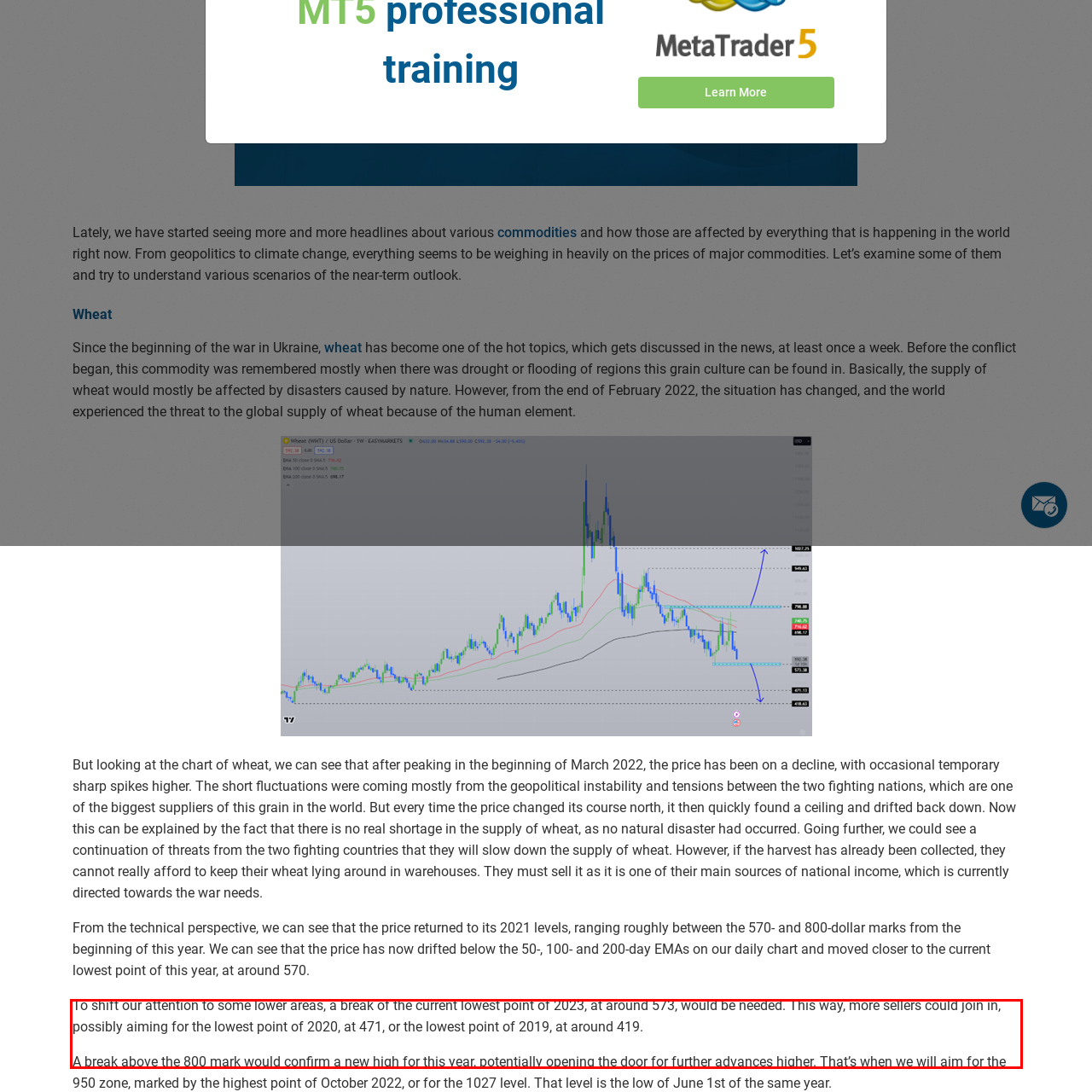Given a screenshot of a webpage with a red bounding box, extract the text content from the UI element inside the red bounding box.

From the technical perspective, we can see that the price returned to its 2021 levels, ranging roughly between the 570- and 800-dollar marks from the beginning of this year. We can see that the price has now drifted below the 50-, 100- and 200-day EMAs on our daily chart and moved closer to the current lowest point of this year, at around 570.